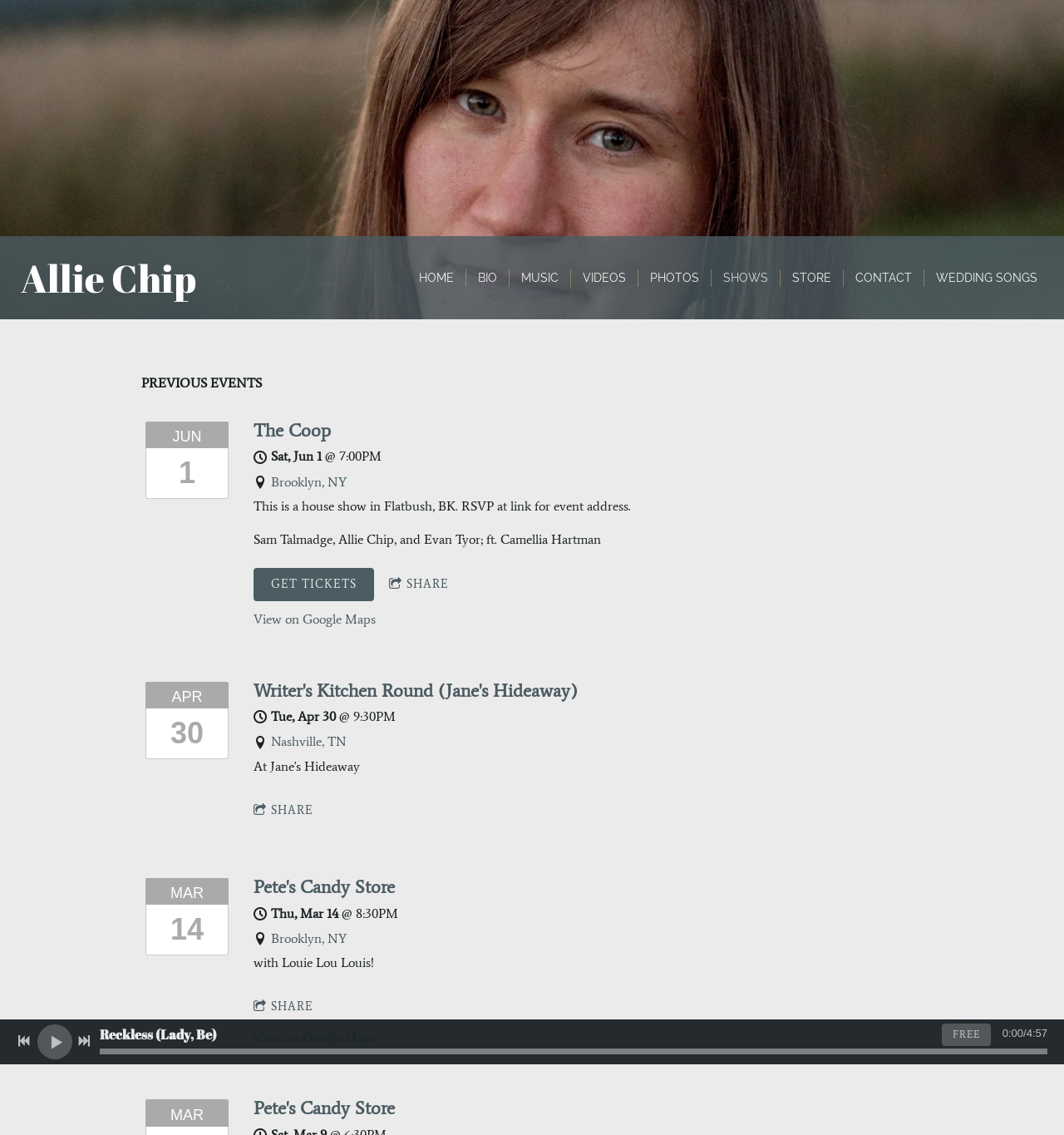Please examine the image and answer the question with a detailed explanation:
What is the location of the second event?

The location of the second event can be found in the article section, which lists the previous events. The second event is in Nashville, TN, as indicated by the link element.